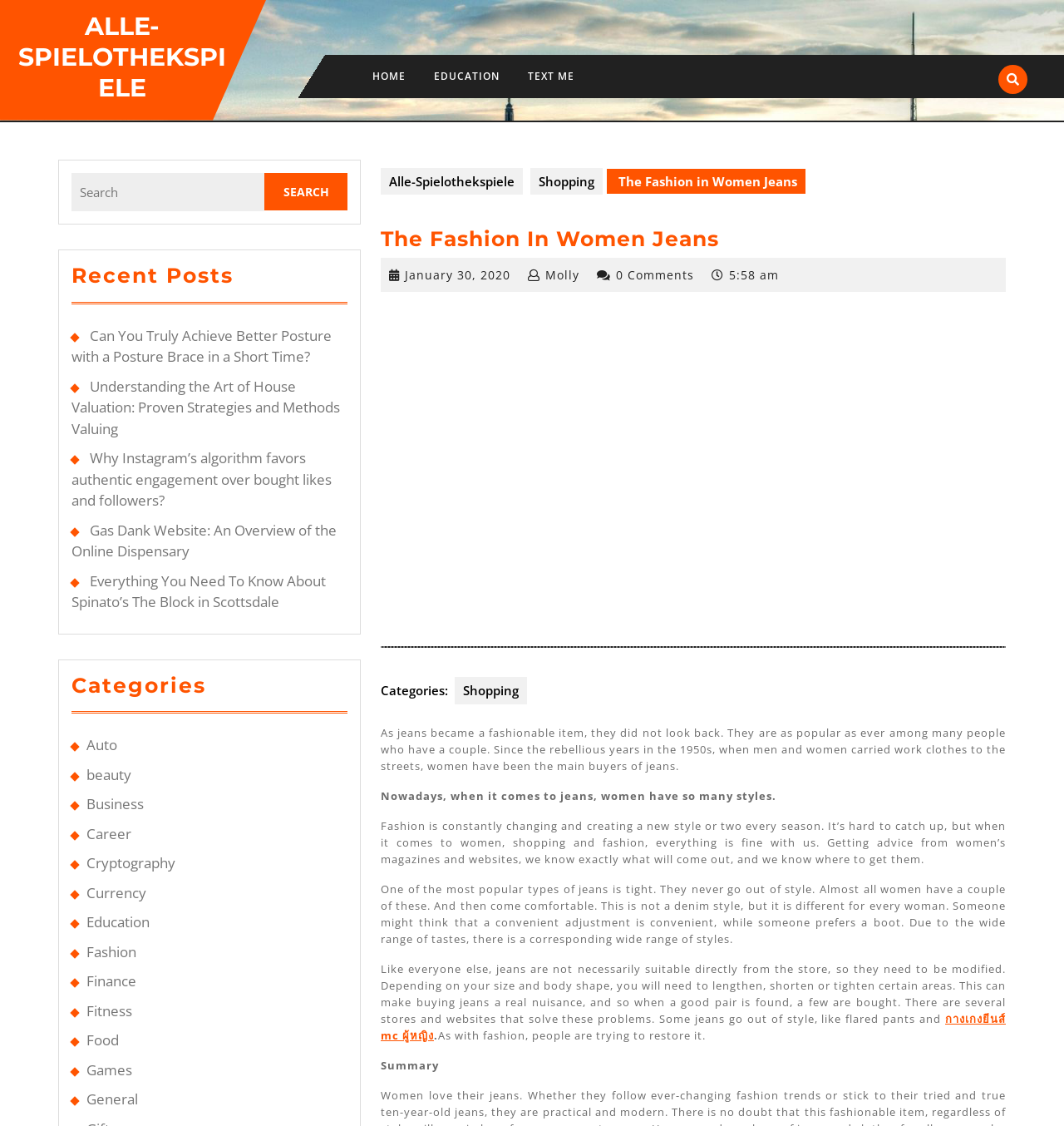Identify the bounding box coordinates for the element you need to click to achieve the following task: "Click on the 'HOME' link". Provide the bounding box coordinates as four float numbers between 0 and 1, in the form [left, top, right, bottom].

[0.338, 0.056, 0.393, 0.08]